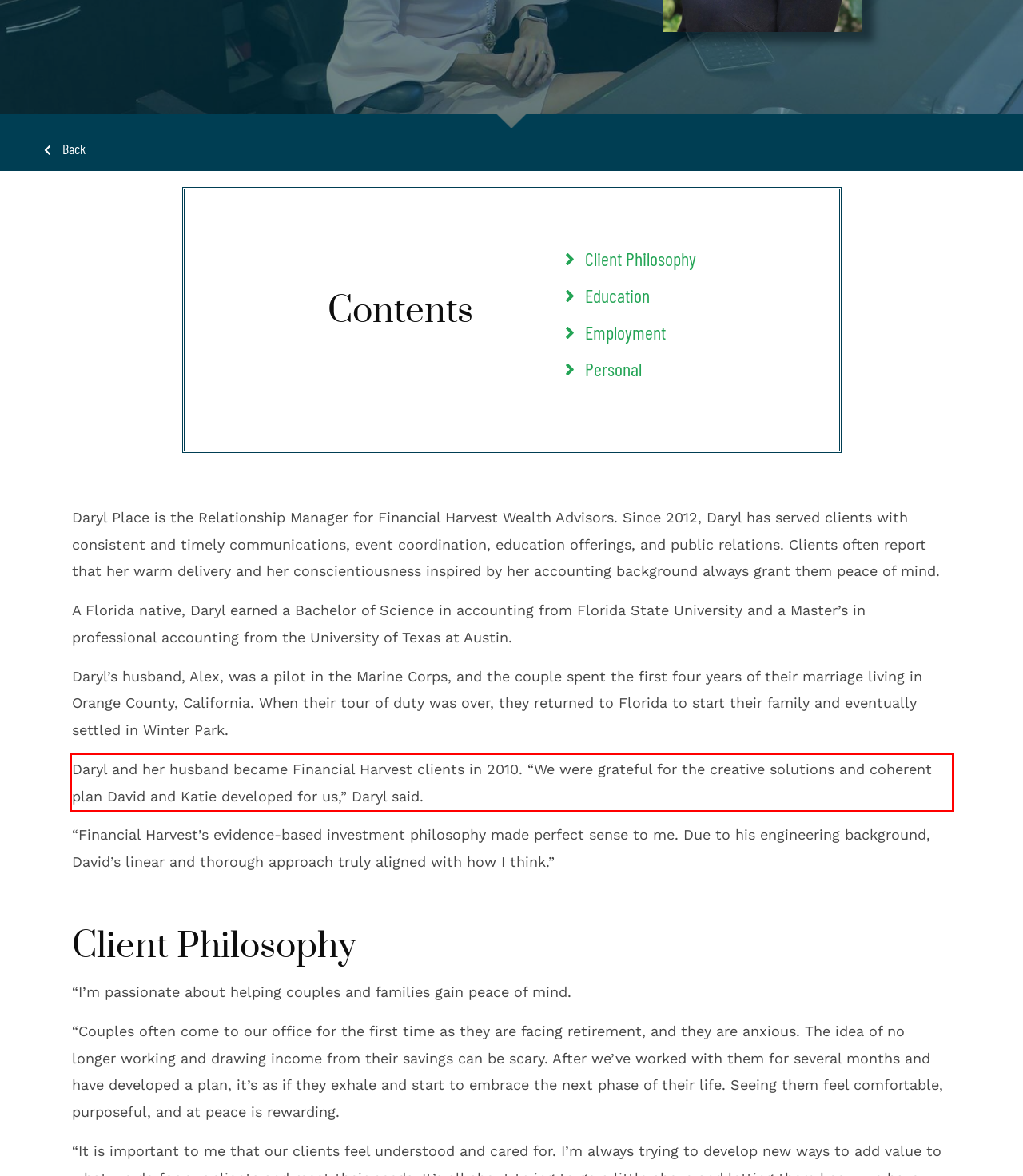You are presented with a screenshot containing a red rectangle. Extract the text found inside this red bounding box.

Daryl and her husband became Financial Harvest clients in 2010. “We were grateful for the creative solutions and coherent plan David and Katie developed for us,” Daryl said.